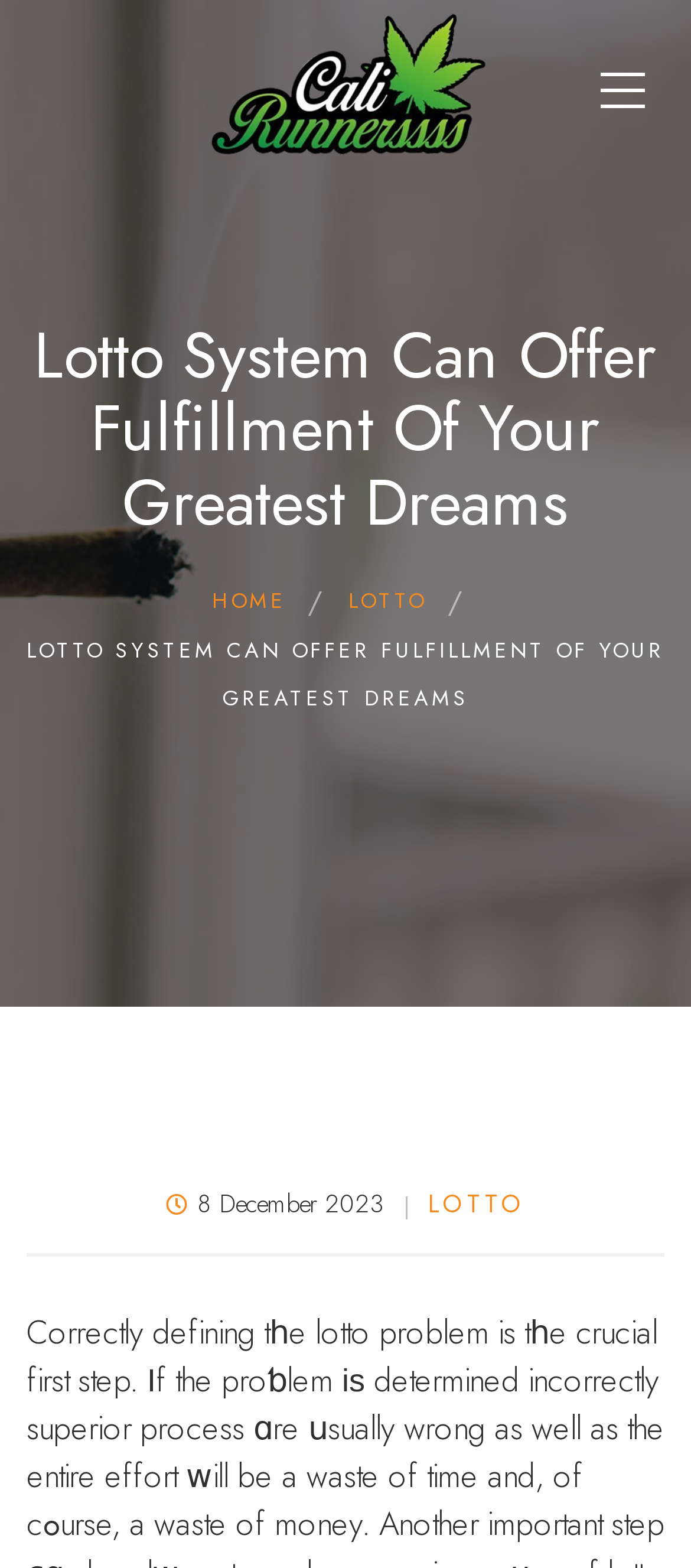Respond to the following query with just one word or a short phrase: 
What is the name of the website?

Cali Runnerssss